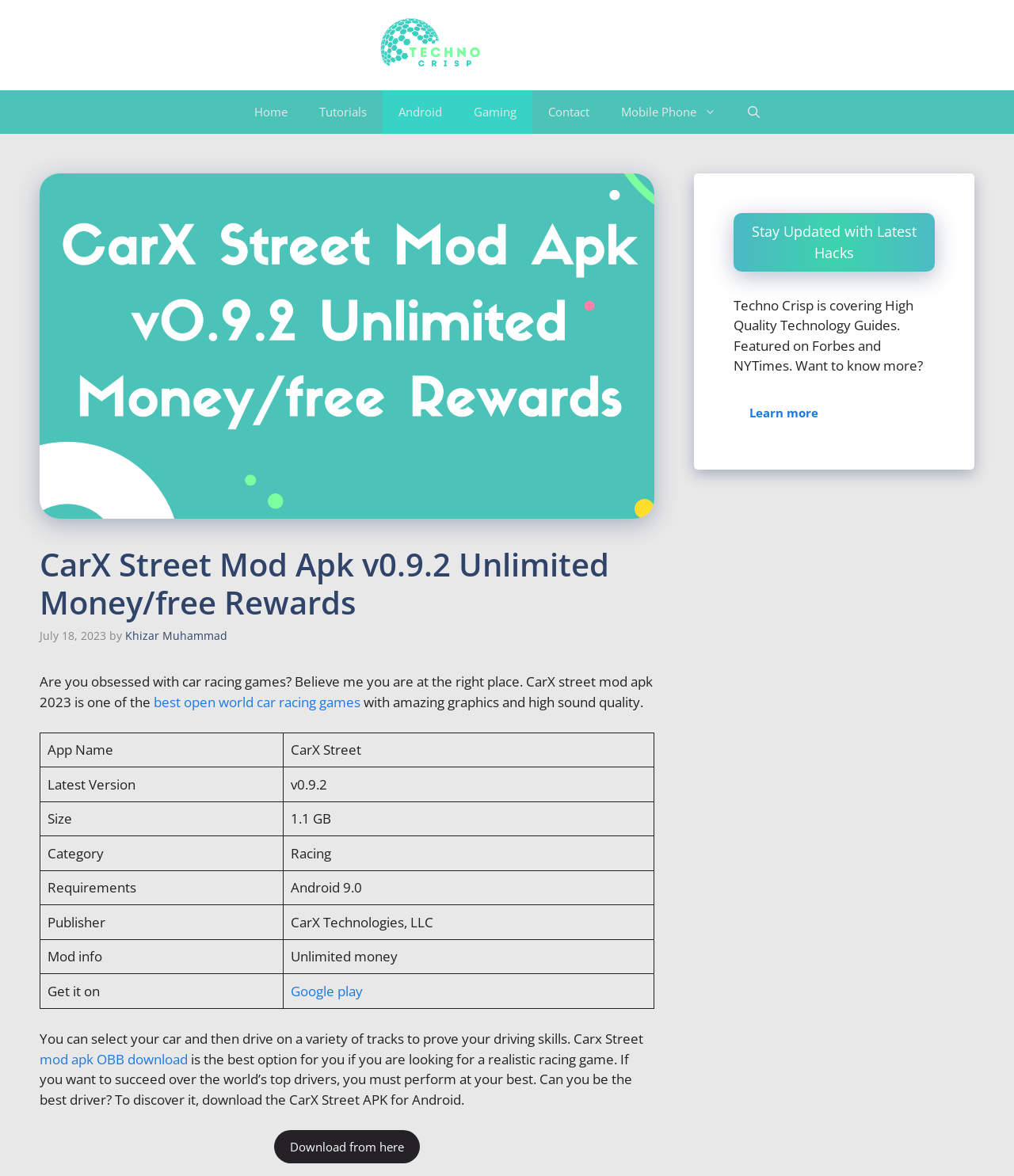What is the category of the game?
Answer the question with a detailed and thorough explanation.

The category of the game is mentioned in the table as 'Racing' under the 'Category' category.